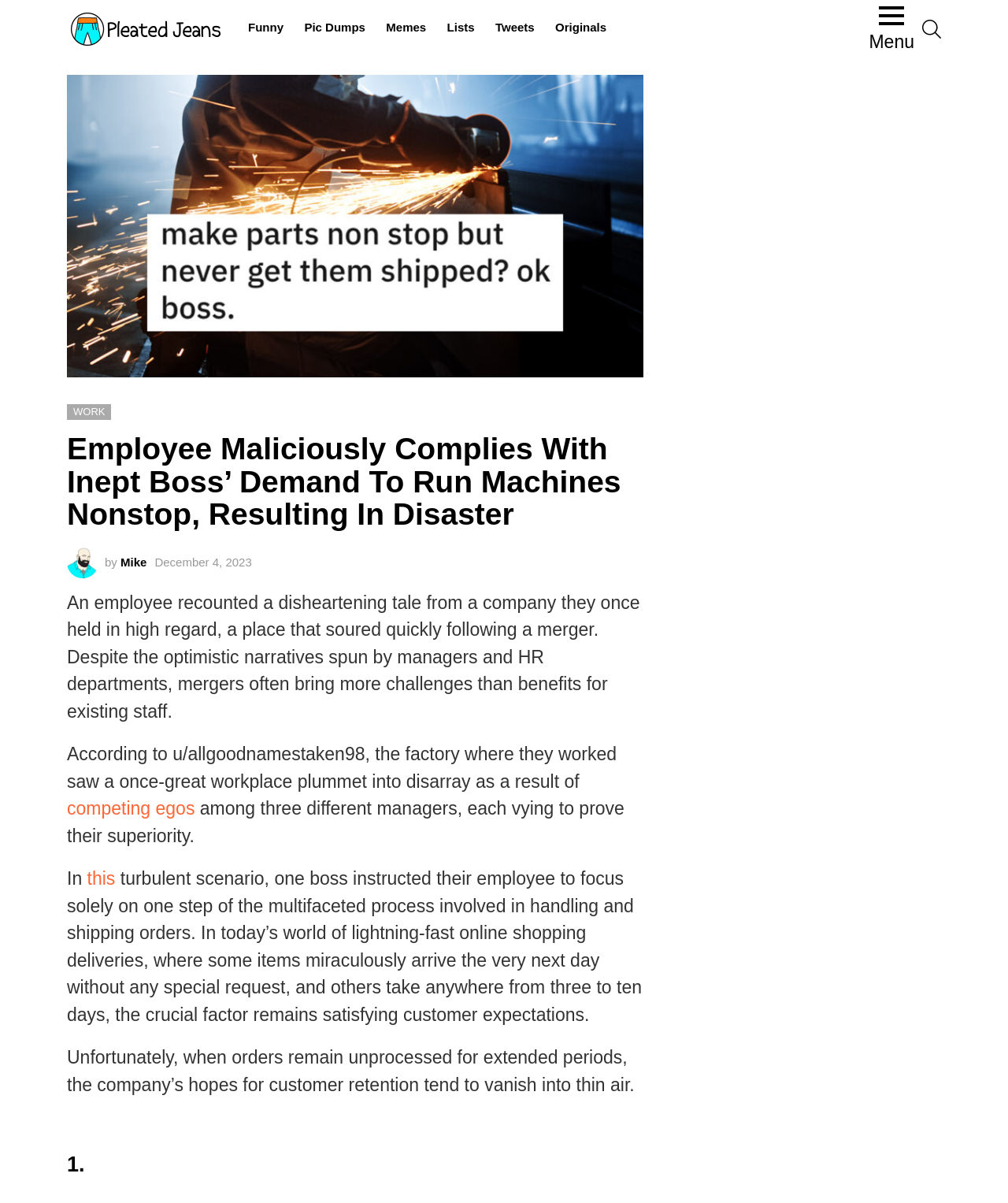Please locate the bounding box coordinates of the element that should be clicked to complete the given instruction: "Go to 'WORK'".

[0.066, 0.336, 0.111, 0.349]